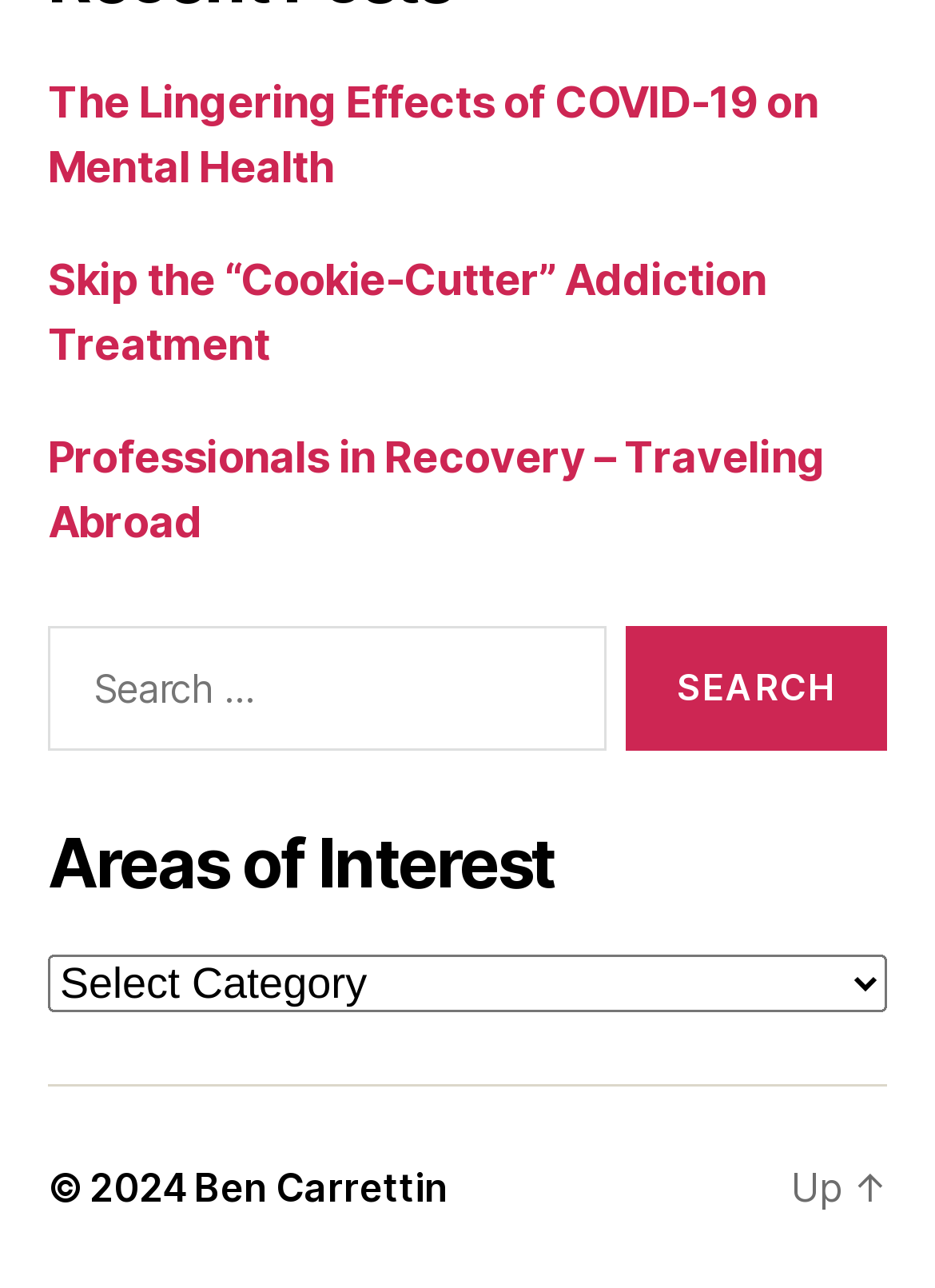Please respond in a single word or phrase: 
How many areas of interest can be selected?

Unknown